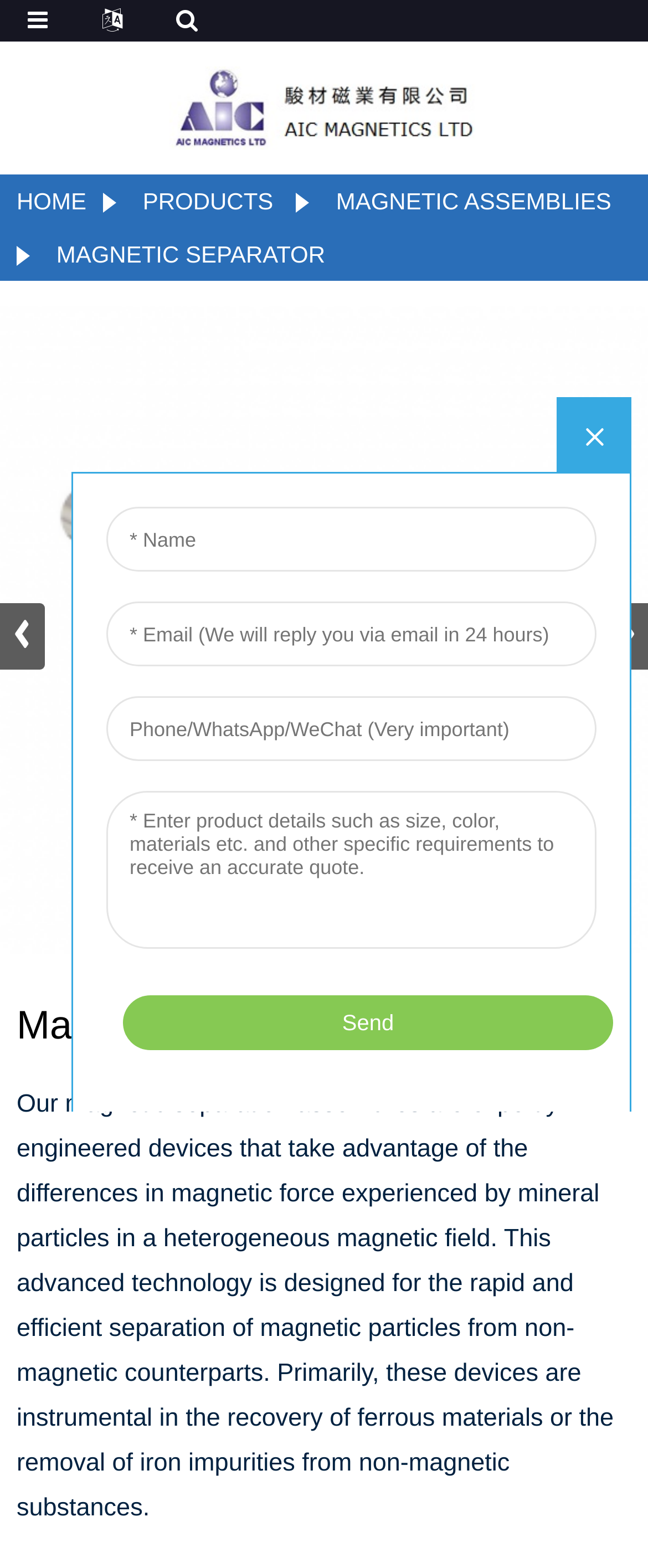What is the function of the 'Next slide' button? Please answer the question using a single word or phrase based on the image.

Navigate to next slide